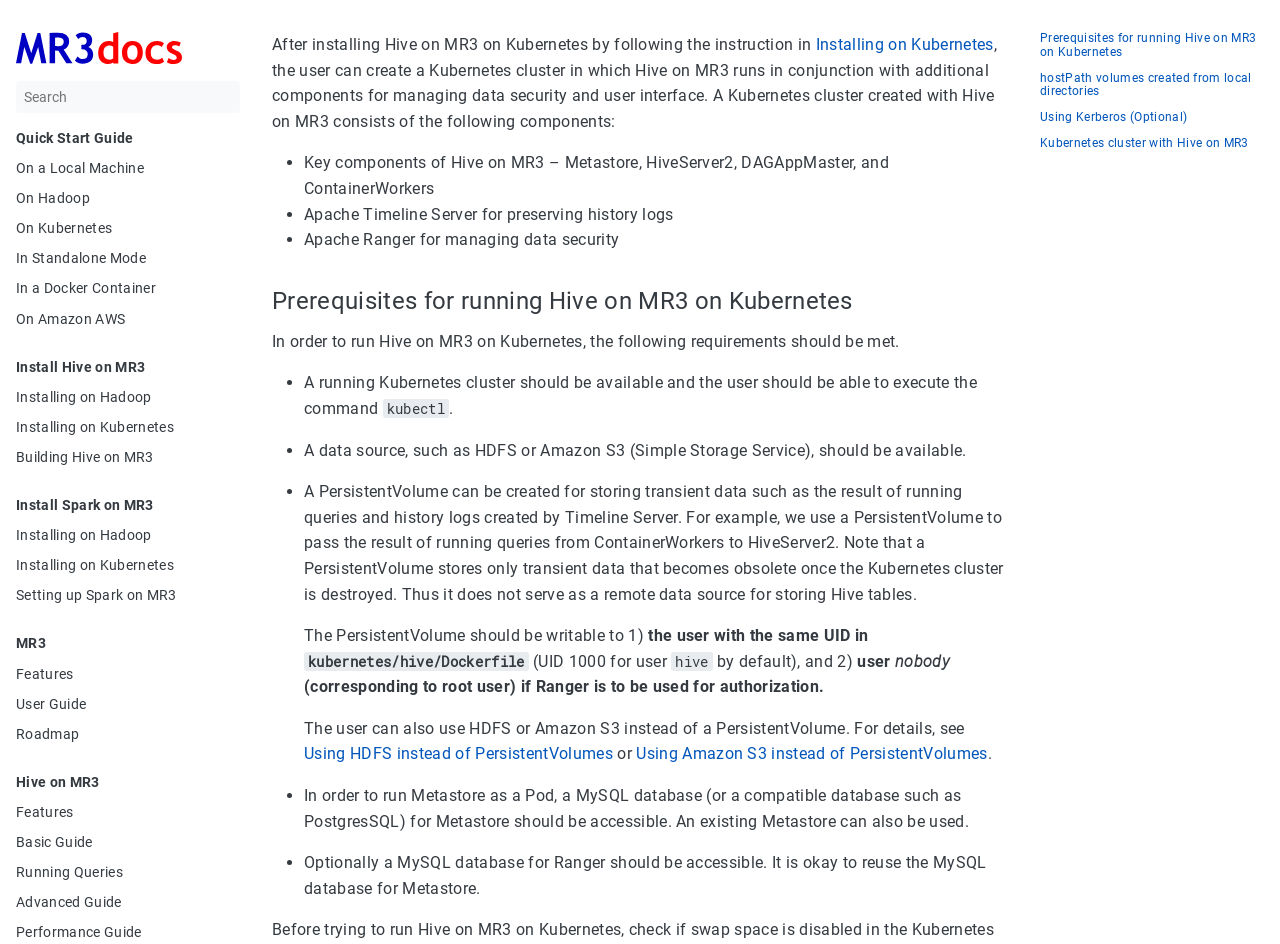Identify the bounding box coordinates of the region that needs to be clicked to carry out this instruction: "Search for something". Provide these coordinates as four float numbers ranging from 0 to 1, i.e., [left, top, right, bottom].

[0.012, 0.086, 0.188, 0.12]